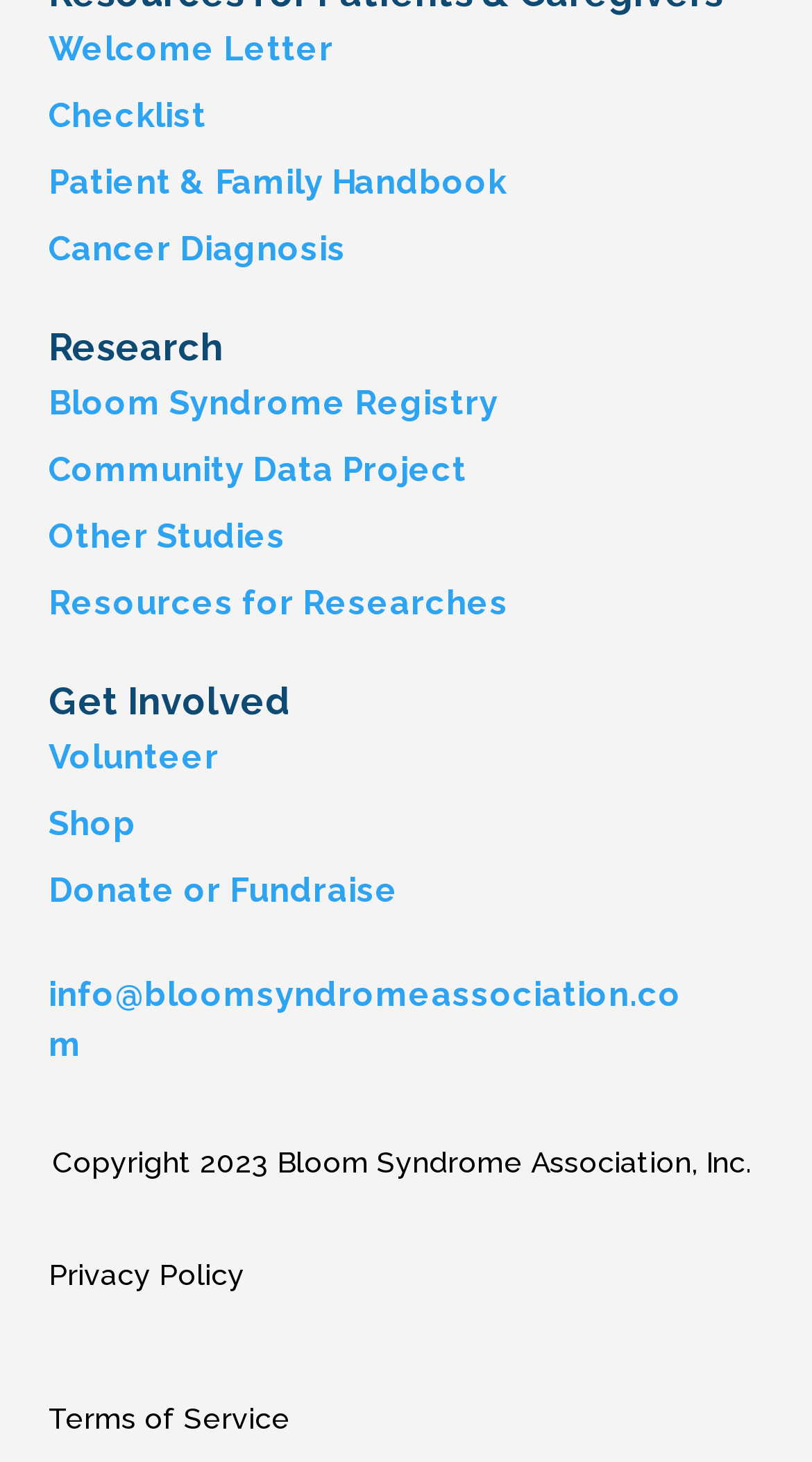What is the first link on the webpage?
Look at the image and respond with a one-word or short-phrase answer.

Welcome Letter